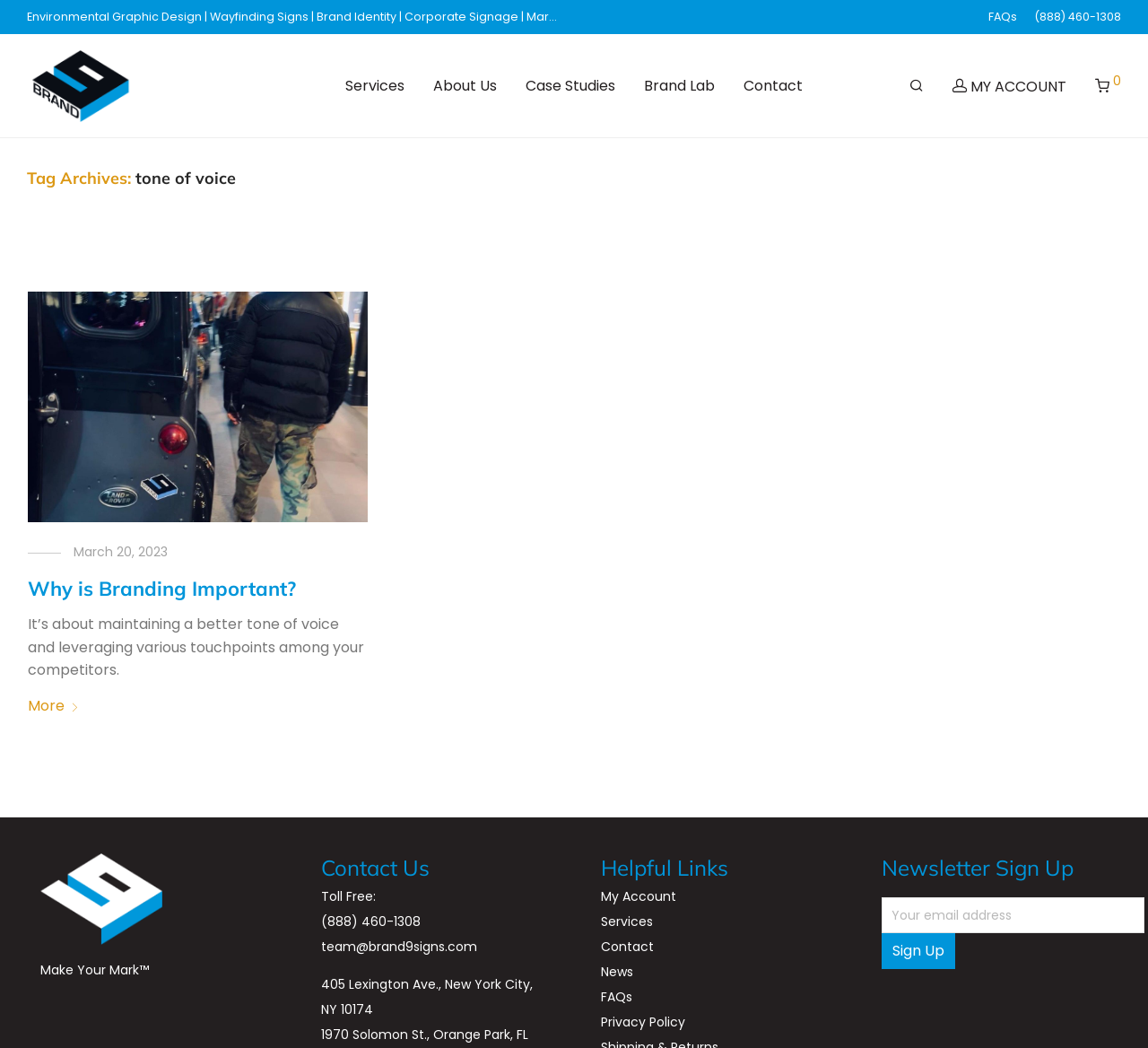Please determine the bounding box coordinates of the section I need to click to accomplish this instruction: "Click on FAQs".

[0.853, 0.011, 0.894, 0.022]